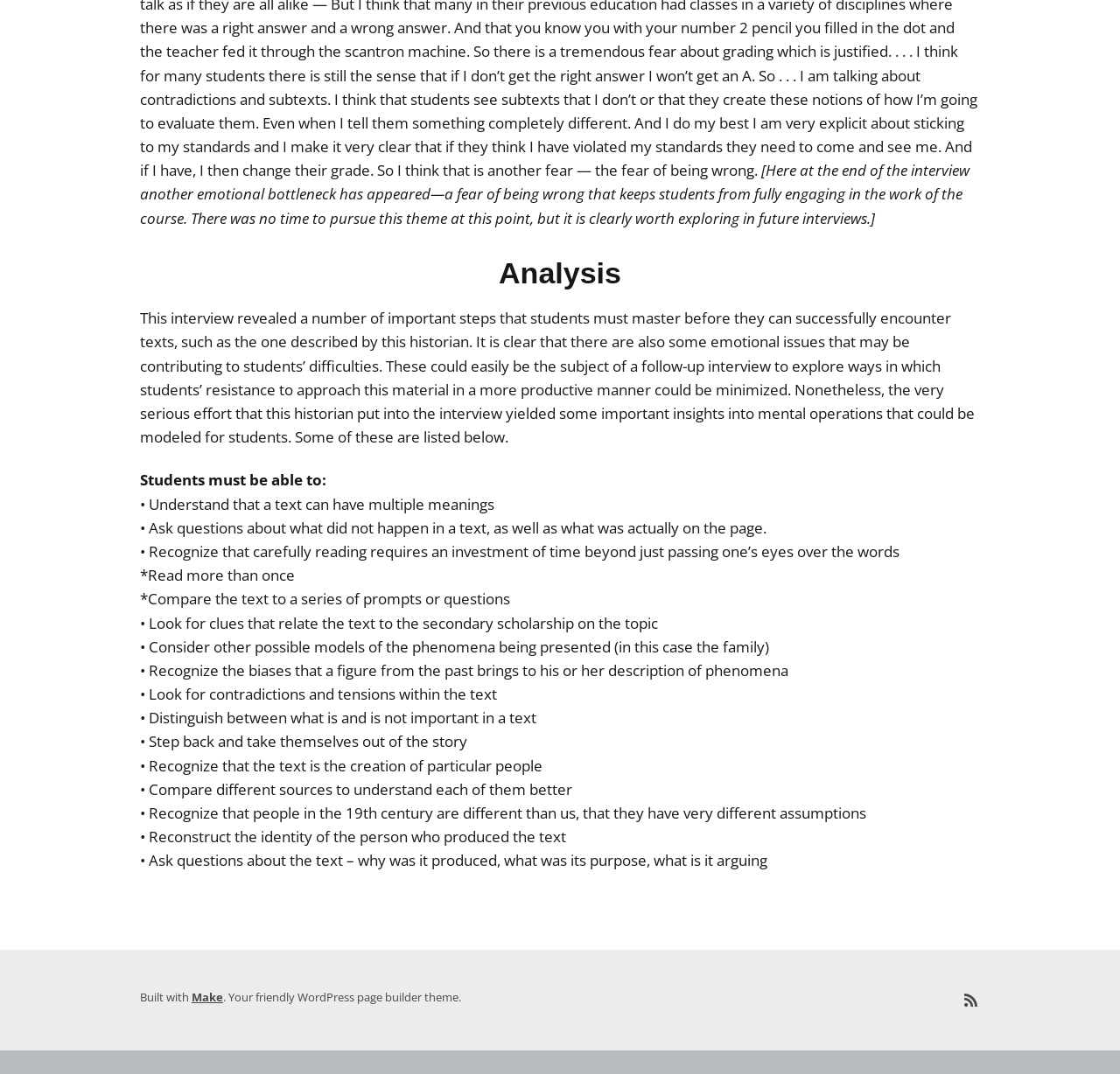Please provide a short answer using a single word or phrase for the question:
What is the first step students must master?

Understand multiple meanings